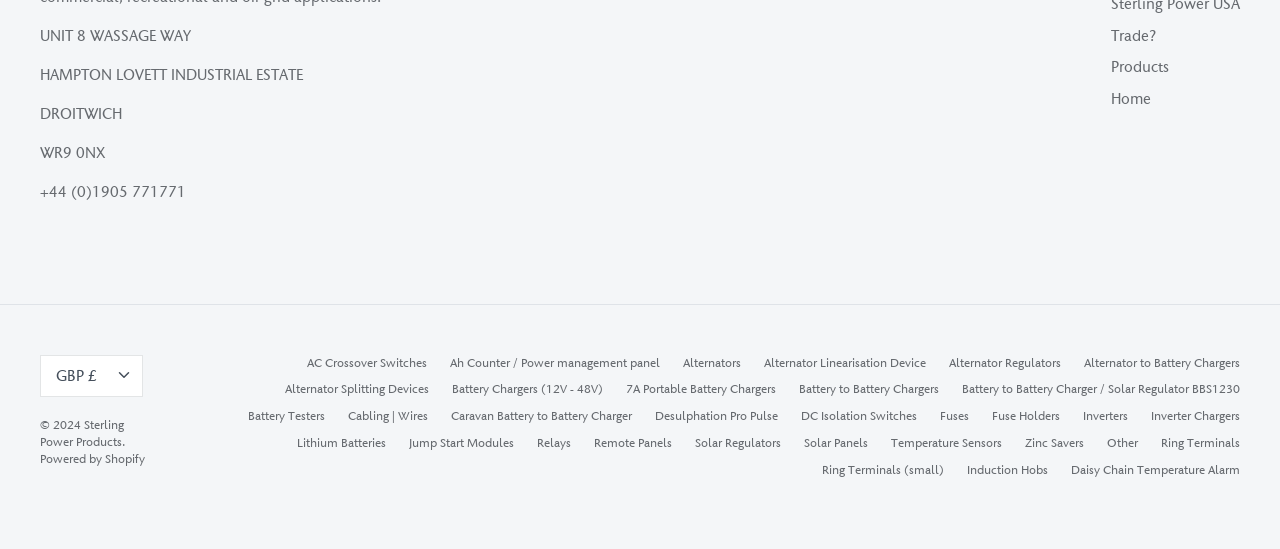Find the bounding box coordinates for the element that must be clicked to complete the instruction: "Click on the 'Inverters' link". The coordinates should be four float numbers between 0 and 1, indicated as [left, top, right, bottom].

[0.846, 0.744, 0.881, 0.773]